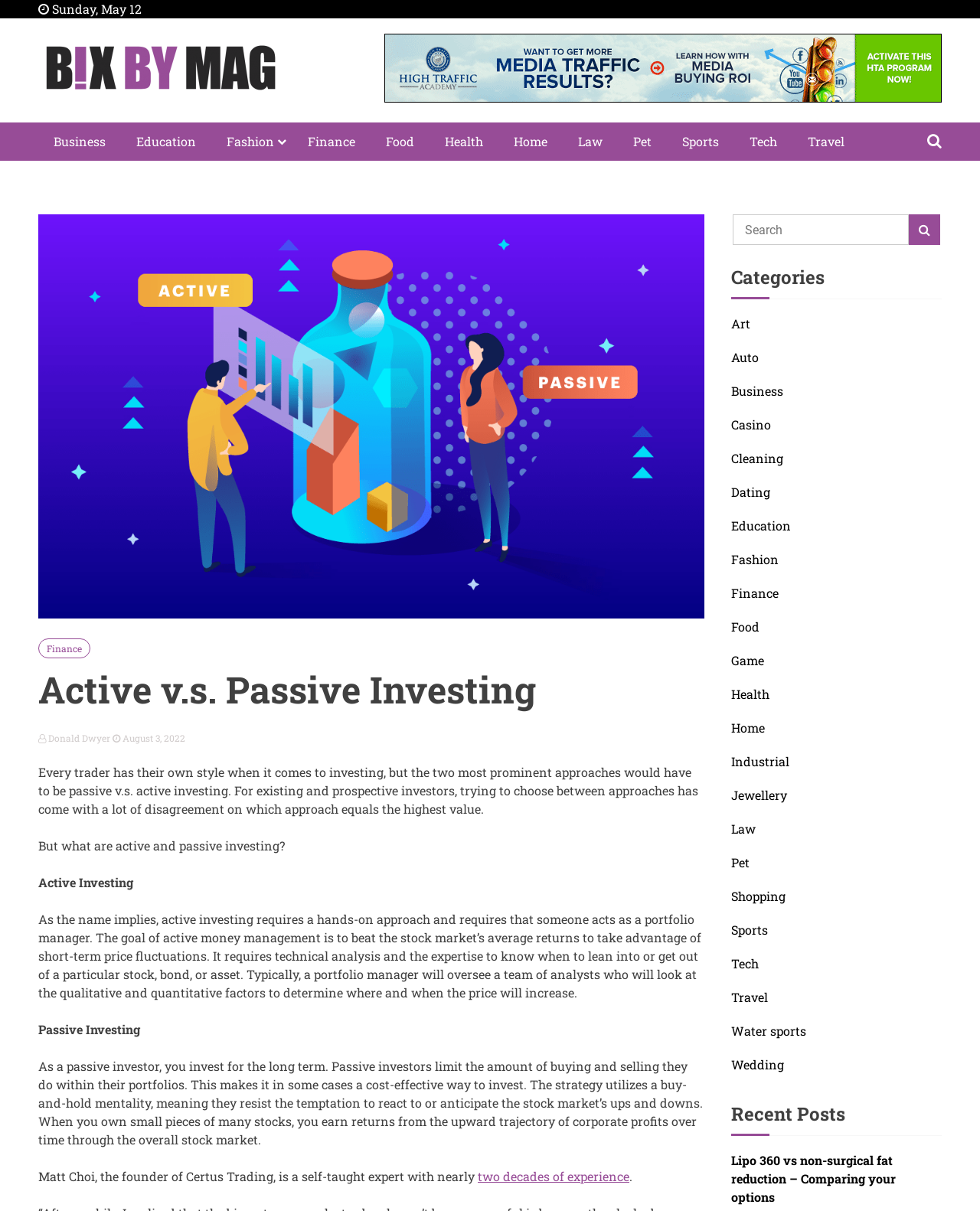Generate a thorough description of the webpage.

This webpage is about a blog post titled "Active v.s. Passive Investing" on the Bix BY Mag website. At the top of the page, there is a date "Sunday, May 12" and a link to the website's logo "Bix BY Mag" with an accompanying image. Below the logo, there is a heading "Bix BY Mag" and a link to the website's general blog.

On the top-right corner of the page, there is a large image with a link to an unknown destination. Below this image, there is a row of links to various categories, including Business, Education, Fashion, and more.

The main content of the page is a blog post about active and passive investing. The post starts with a heading "Active v.s. Passive Investing" and an introduction to the topic. The text explains that every trader has their own style when it comes to investing, and the two most prominent approaches are active and passive investing.

The post then goes on to explain what active and passive investing are. Active investing requires a hands-on approach and aims to beat the stock market's average returns. Passive investing, on the other hand, involves a buy-and-hold mentality and is a cost-effective way to invest.

The post also mentions Matt Choi, the founder of Certus Trading, who has nearly two decades of experience in the field.

On the right side of the page, there is a search bar with a button and a heading "Categories" above it. Below the search bar, there are links to various categories, including Art, Auto, Business, and more.

At the bottom of the page, there is a heading "Recent Posts" and a link to a recent post titled "Lipo 360 vs non-surgical fat reduction – Comparing your options".